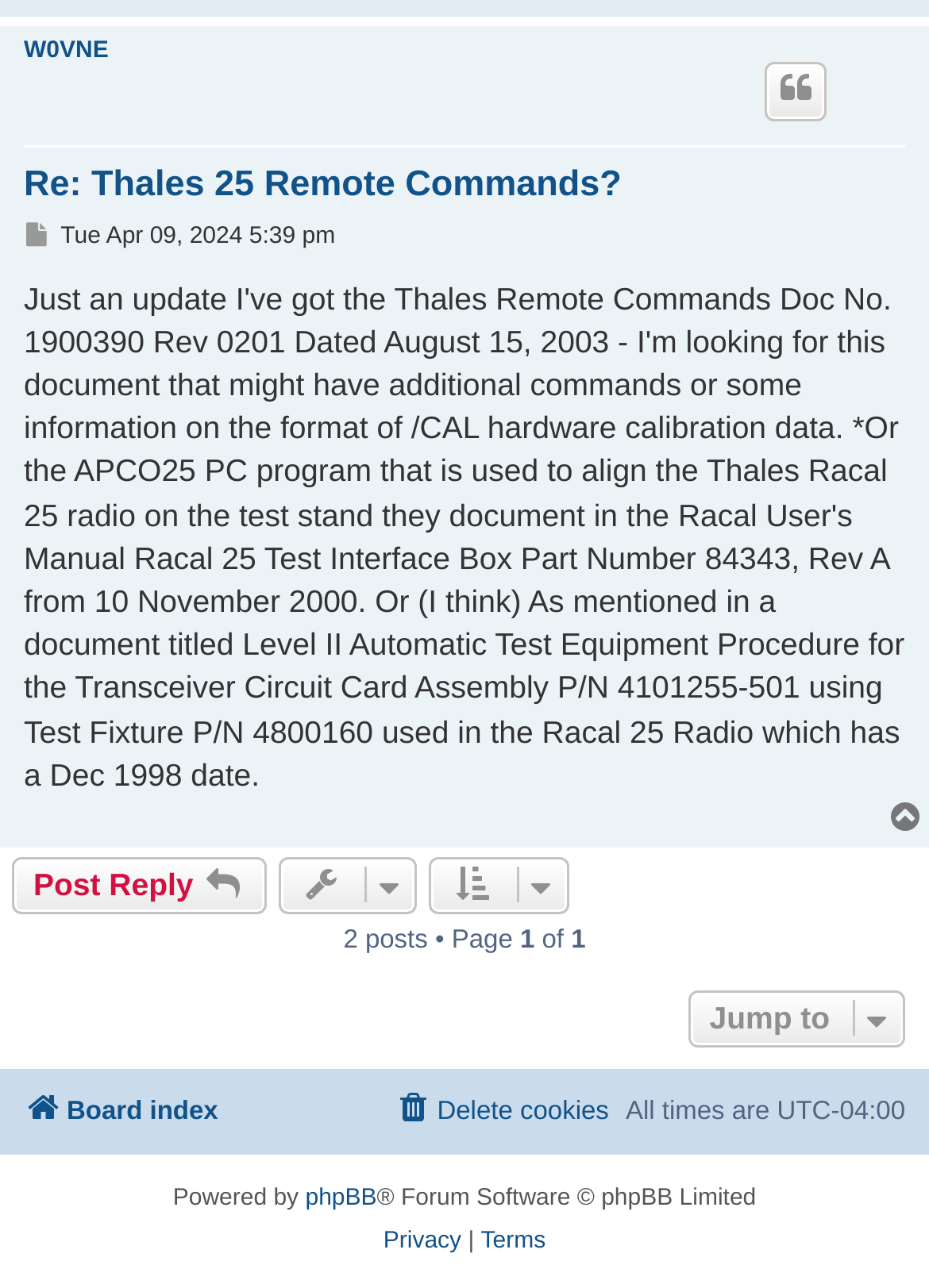Please find the bounding box coordinates of the clickable region needed to complete the following instruction: "Quote the post". The bounding box coordinates must consist of four float numbers between 0 and 1, i.e., [left, top, right, bottom].

[0.823, 0.049, 0.89, 0.094]